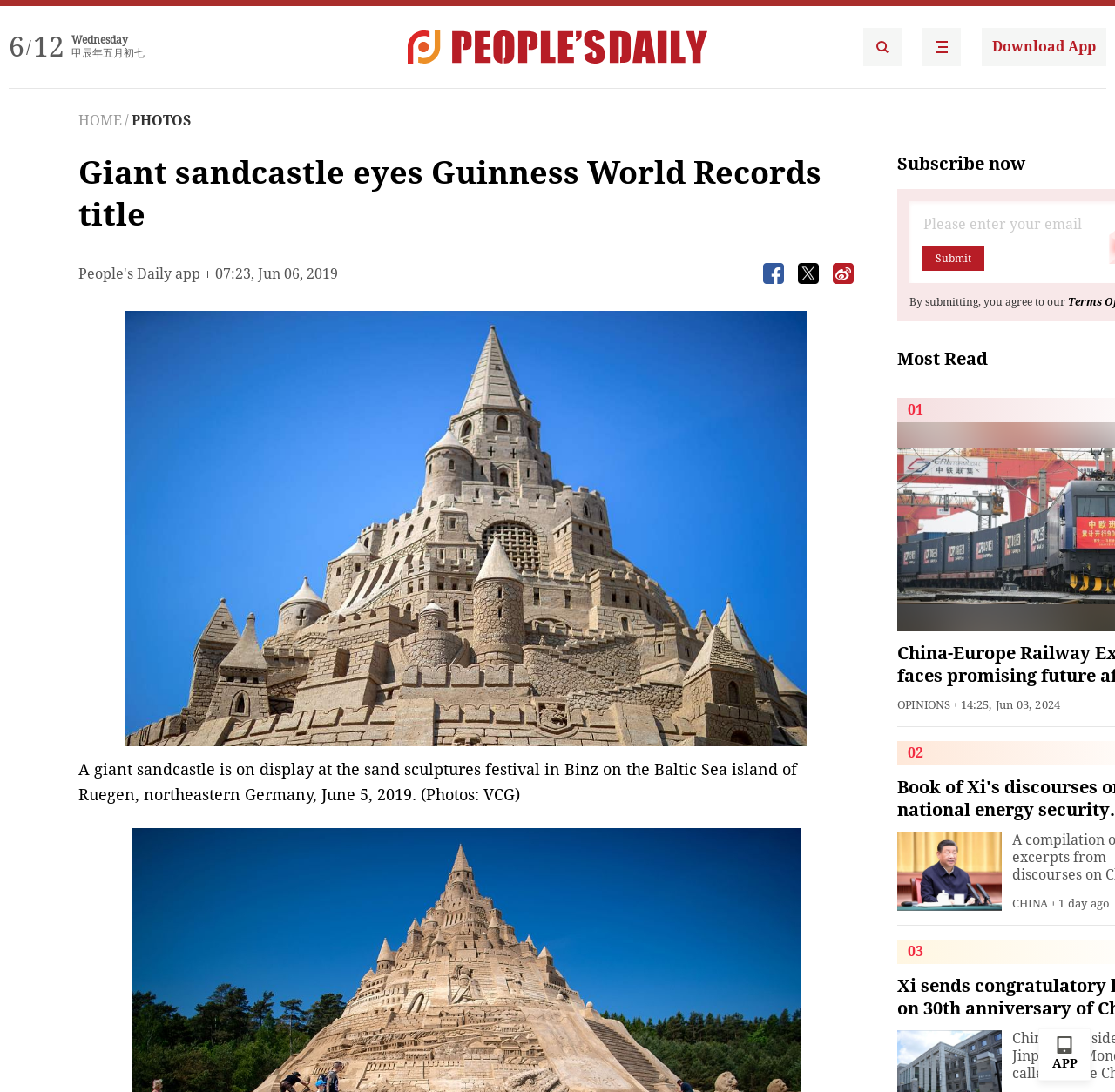Extract the bounding box coordinates for the UI element described by the text: "Download App". The coordinates should be in the form of [left, top, right, bottom] with values between 0 and 1.

[0.88, 0.026, 0.992, 0.061]